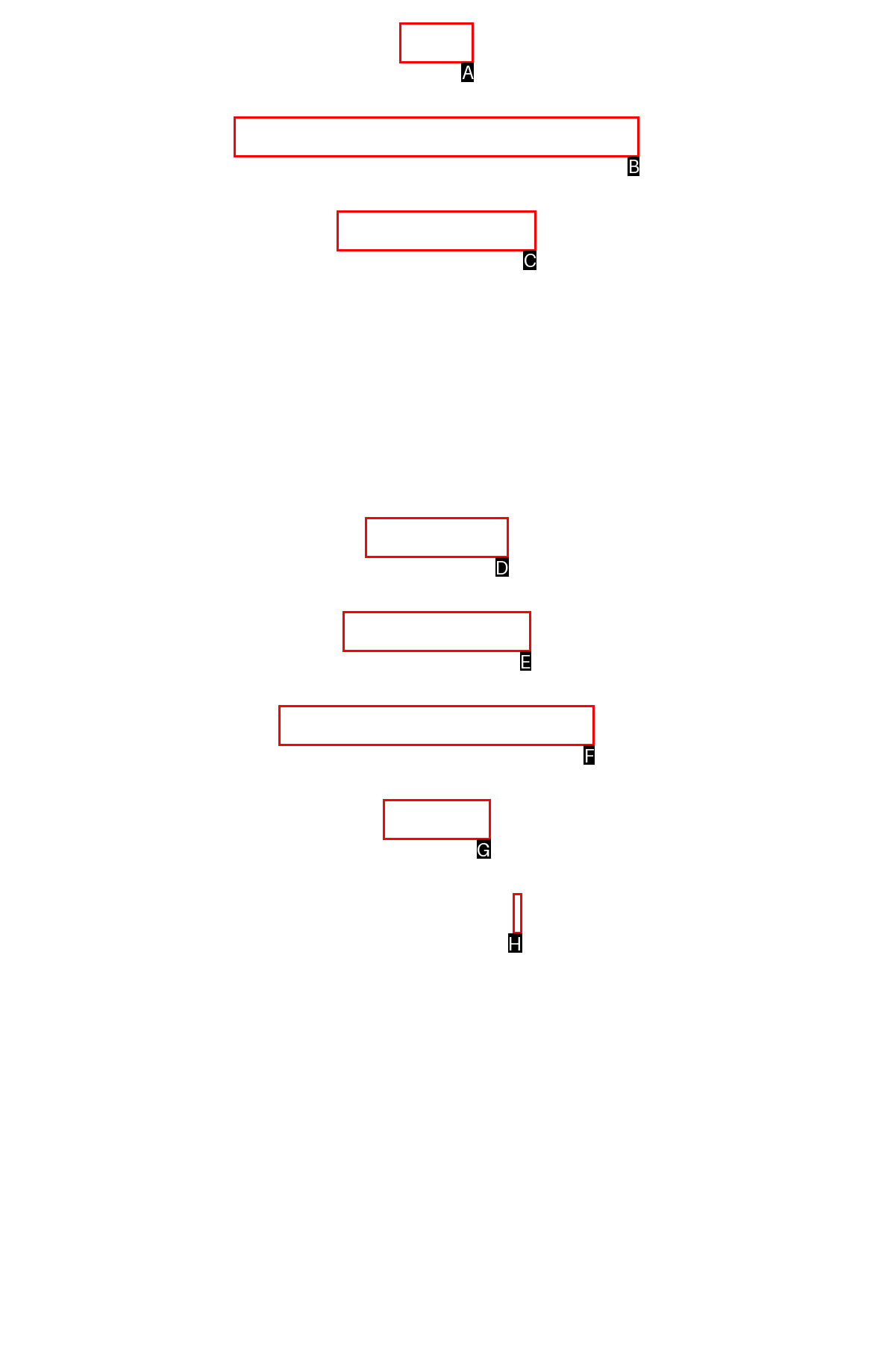Determine which HTML element matches the given description: Menu. Provide the corresponding option's letter directly.

None